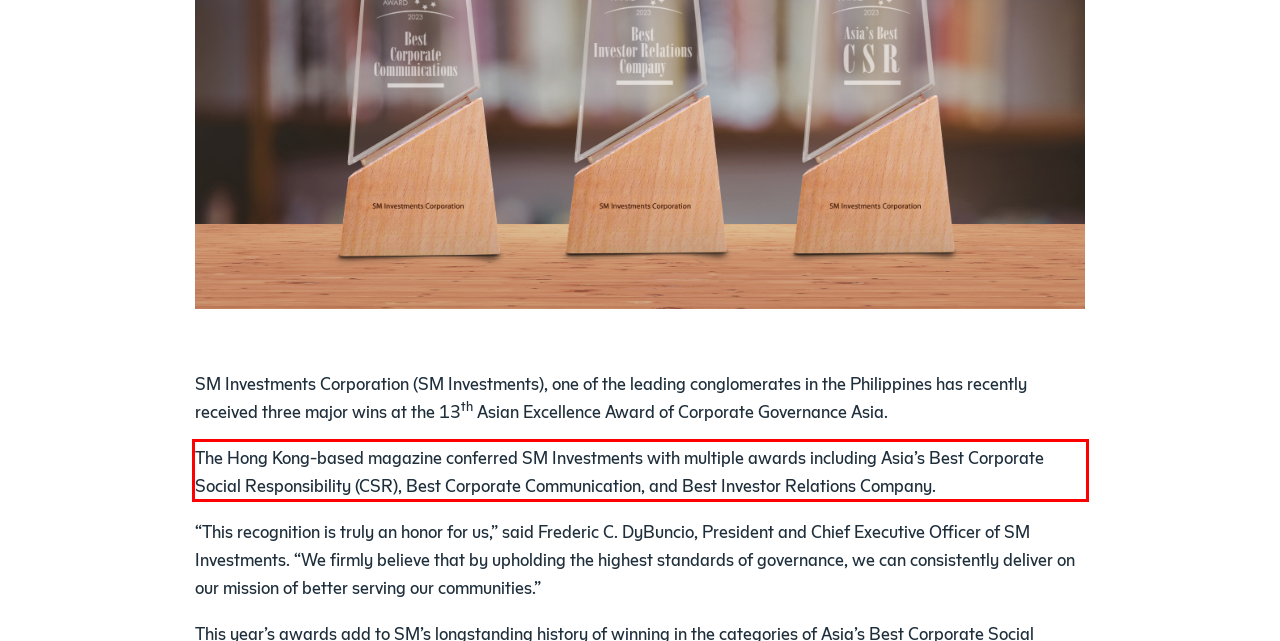From the given screenshot of a webpage, identify the red bounding box and extract the text content within it.

The Hong Kong-based magazine conferred SM Investments with multiple awards including Asia’s Best Corporate Social Responsibility (CSR), Best Corporate Communication, and Best Investor Relations Company.